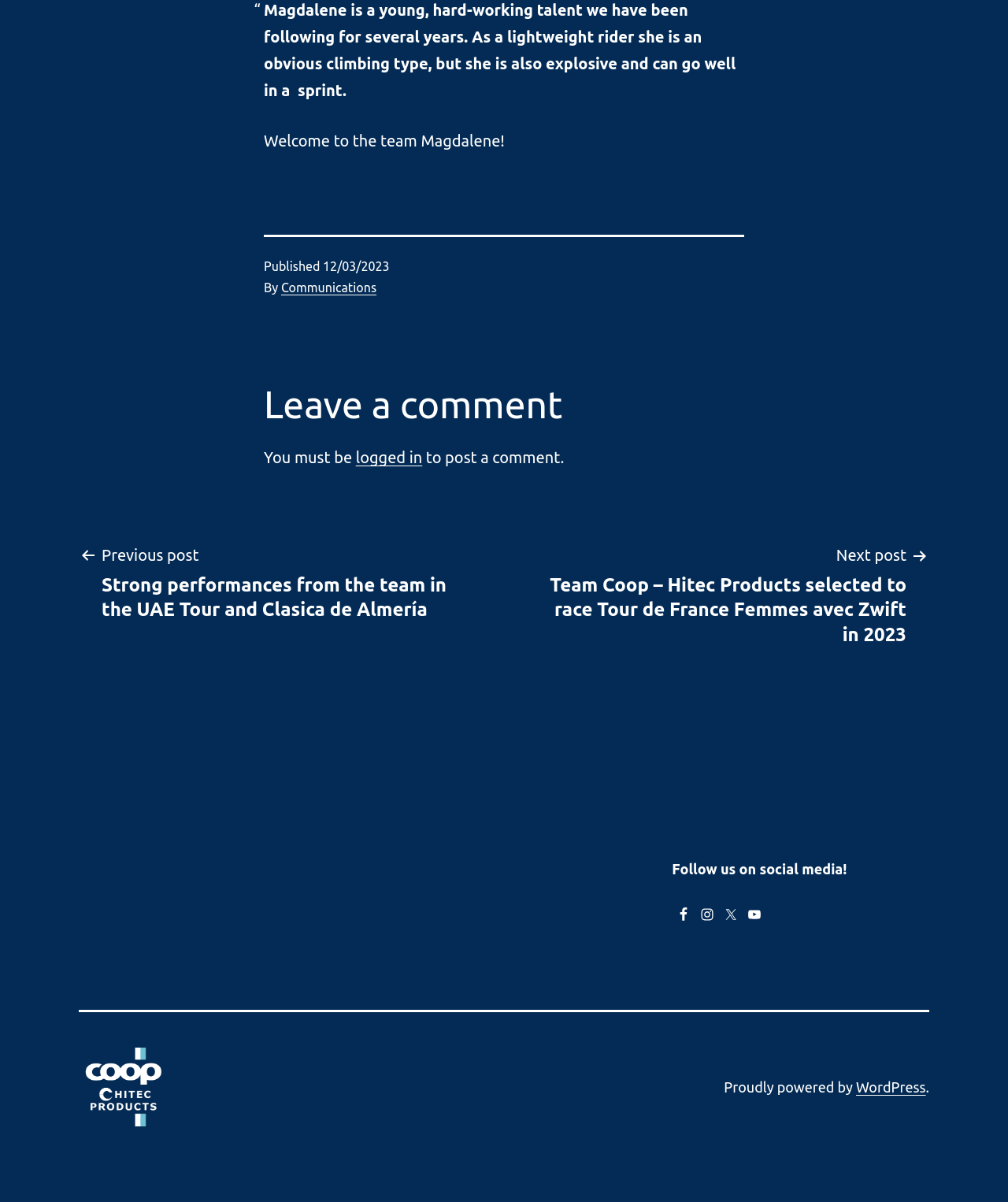What is the name of the young talent mentioned?
Look at the image and answer with only one word or phrase.

Magdalene